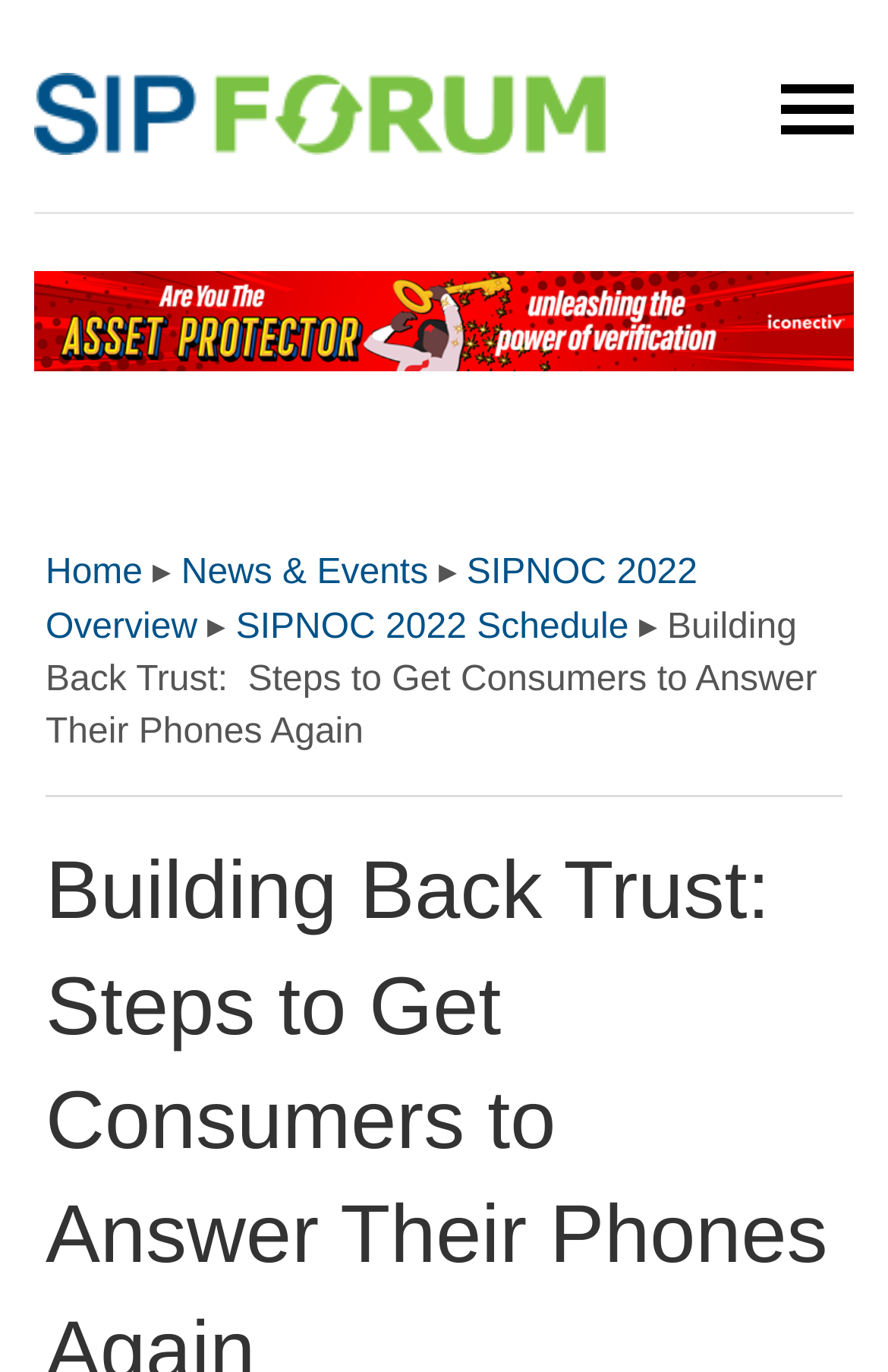Provide a one-word or short-phrase response to the question:
What is the format of the session?

Discussion